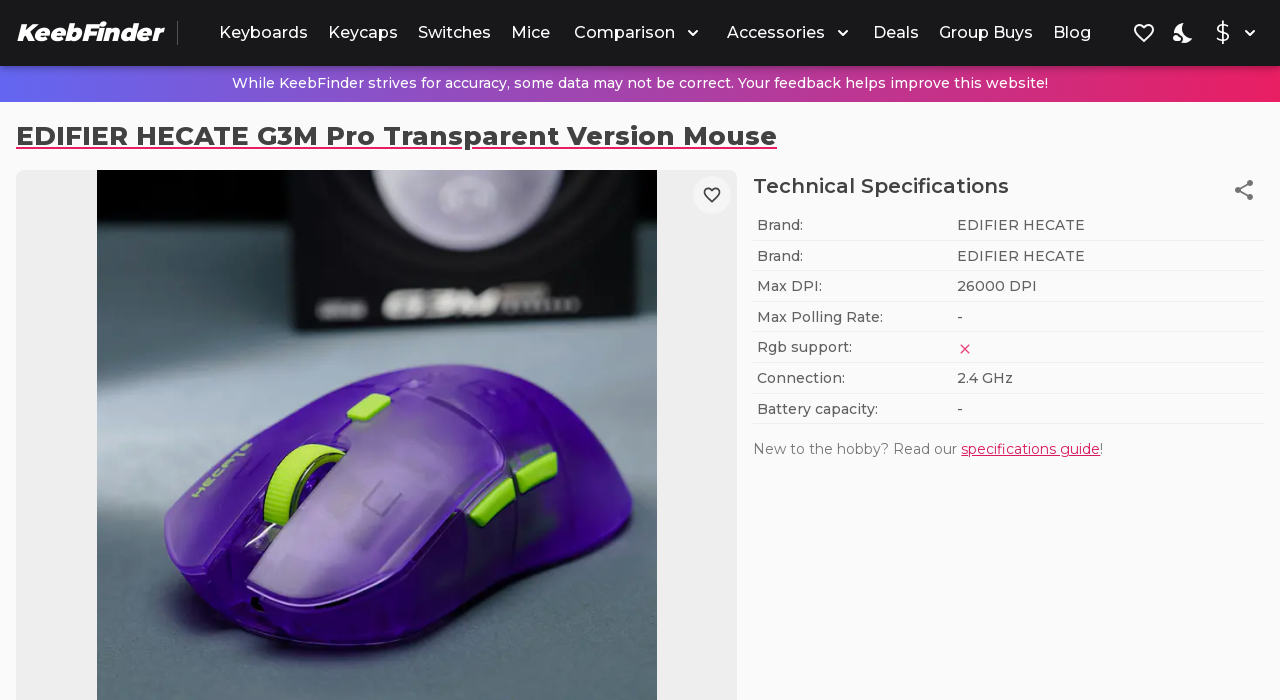Based on the image, provide a detailed and complete answer to the question: 
Is there a wishlist feature on the website?

I found the answer by looking at the top-right corner of the webpage, where there is a button labeled 'Wishlist'.